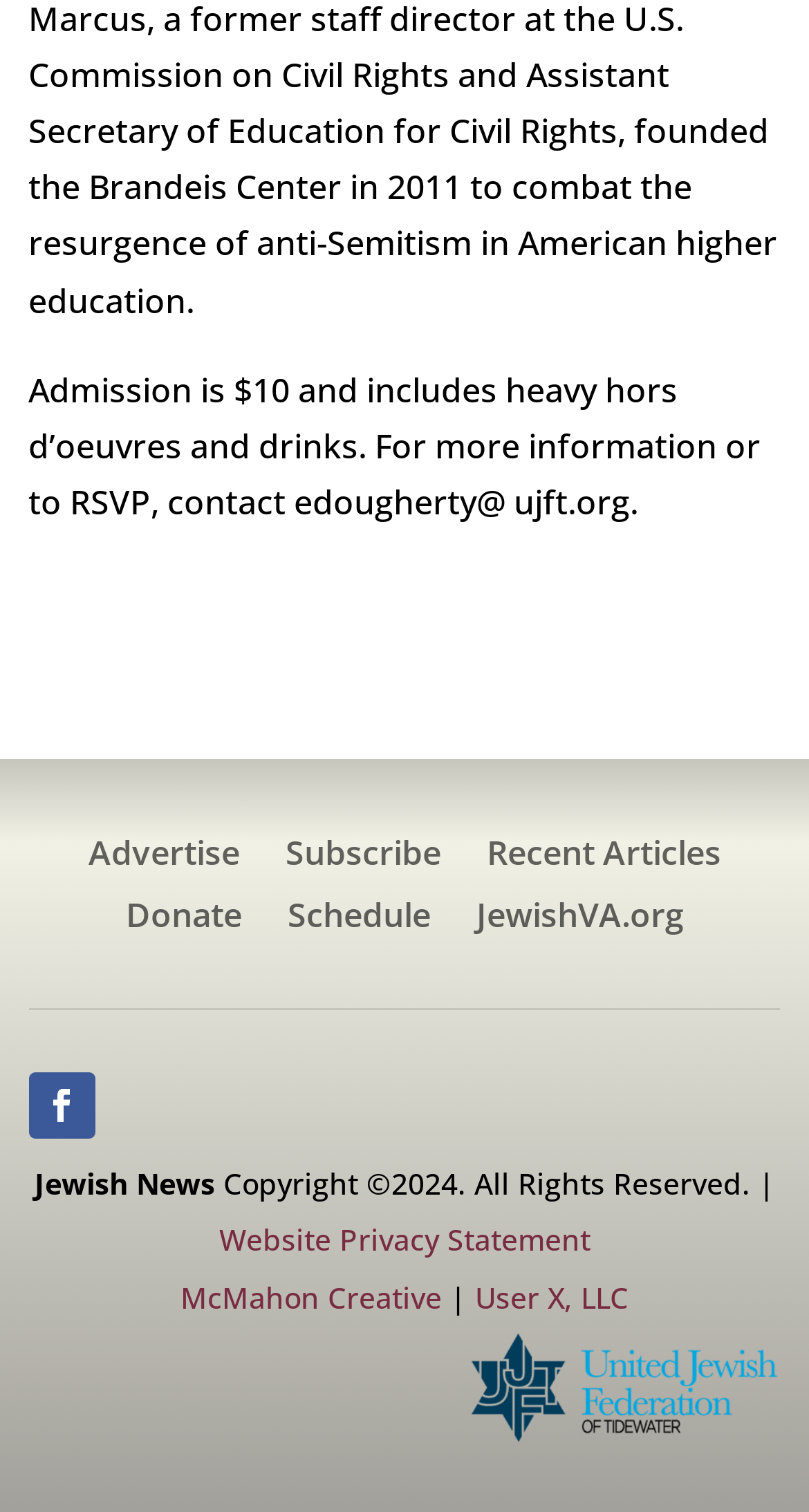Identify and provide the bounding box for the element described by: "Donate".

[0.155, 0.596, 0.299, 0.626]